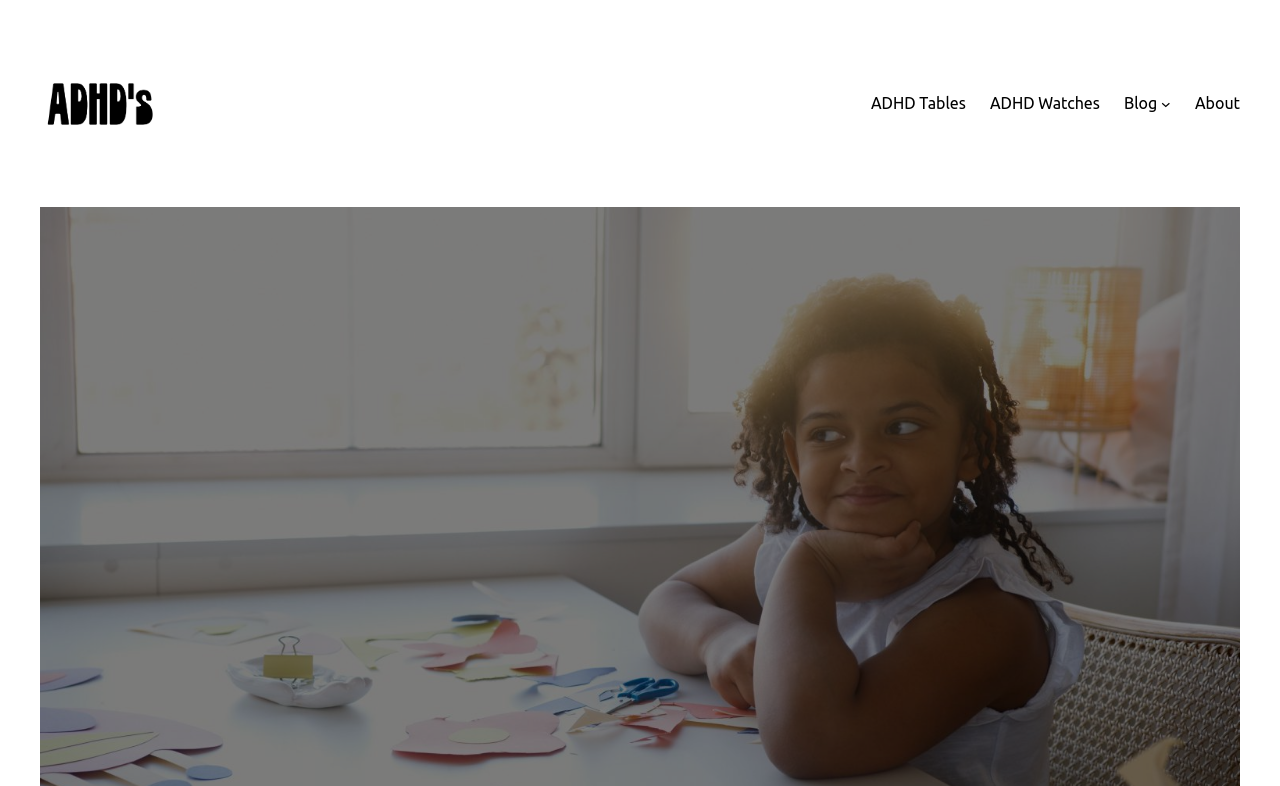Bounding box coordinates should be in the format (top-left x, top-left y, bottom-right x, bottom-right y) and all values should be floating point numbers between 0 and 1. Determine the bounding box coordinate for the UI element described as: ADHD Tables

[0.68, 0.115, 0.755, 0.148]